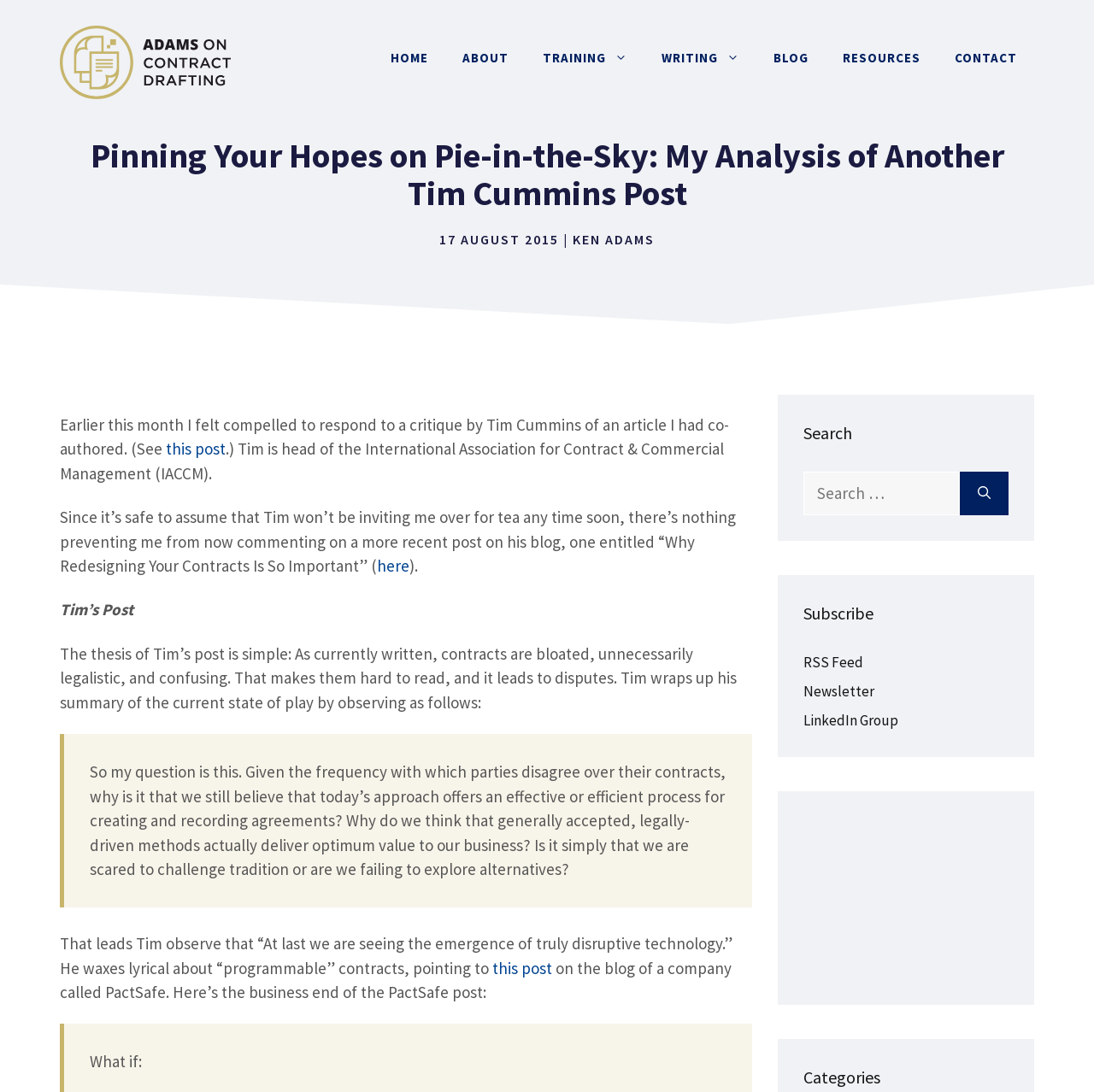Determine the bounding box coordinates of the clickable area required to perform the following instruction: "Visit the 'LegalSifter' website". The coordinates should be represented as four float numbers between 0 and 1: [left, top, right, bottom].

[0.711, 0.907, 0.945, 0.924]